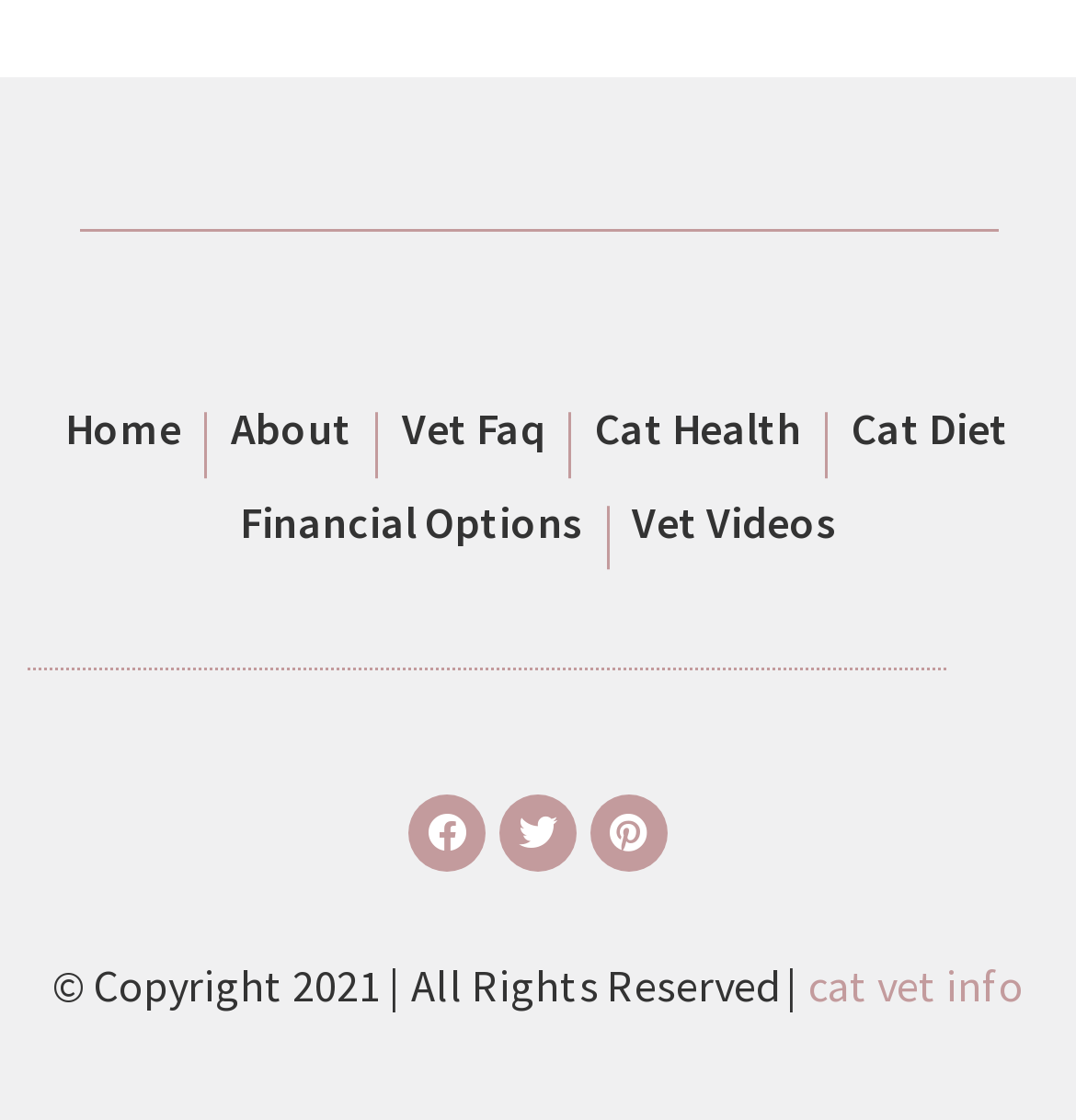Identify and provide the bounding box coordinates of the UI element described: "cat vet info". The coordinates should be formatted as [left, top, right, bottom], with each number being a float between 0 and 1.

[0.751, 0.854, 0.951, 0.903]